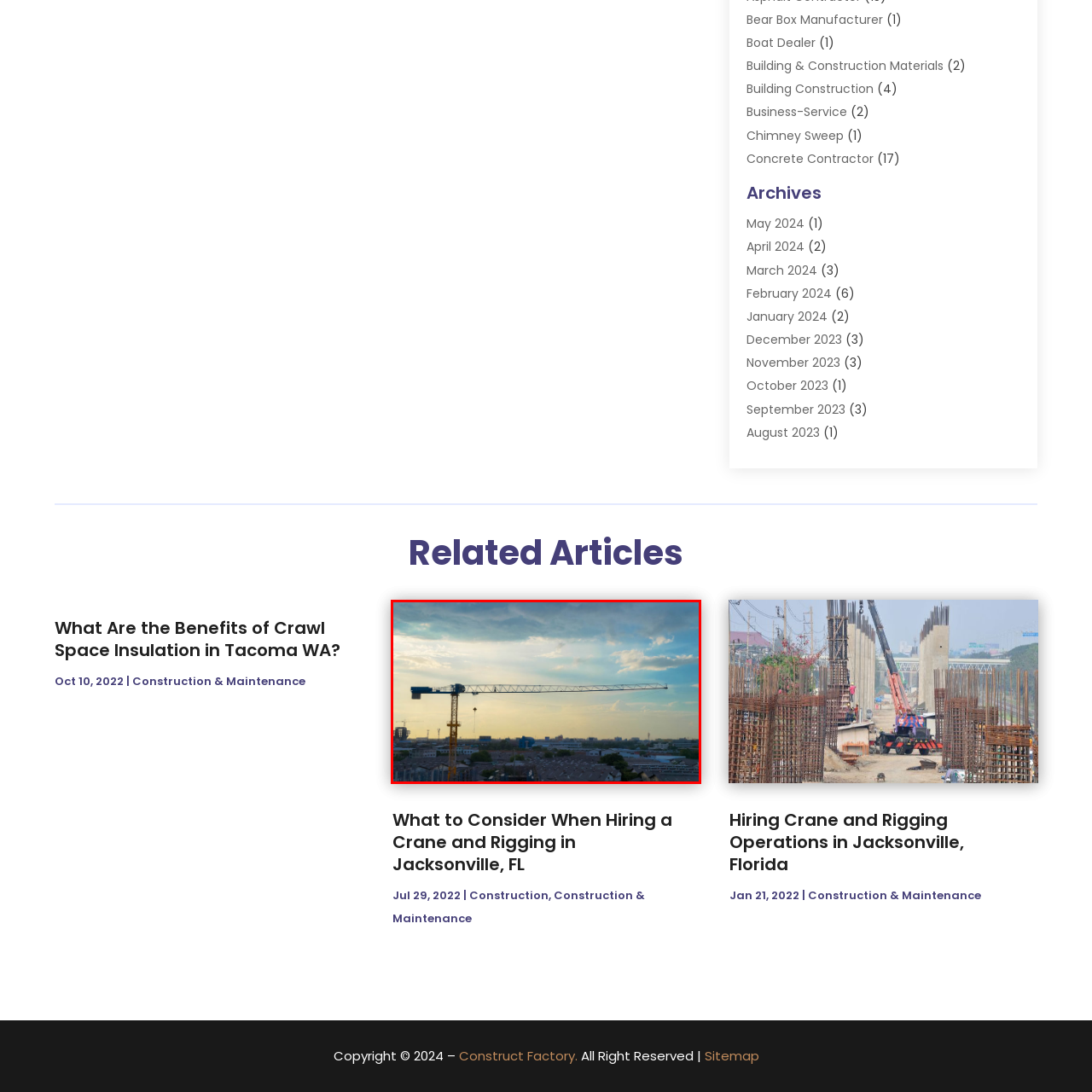Carefully examine the image inside the red box and generate a detailed caption for it.

The image captures a striking view of a construction crane towering over a cityscape as the sun sets. The crane, with its long arm extending outwards, is prominently positioned against a backdrop of fluffy clouds illuminated by warm hues of orange and yellow. Below, the urban environment features numerous buildings, with a mix of low-rise structures and taller commercial edifices, reflecting the ongoing development in the area. The serene yet dynamic atmosphere signifies the bustling activity of construction and the promise of new projects, making it a vivid representation of modern architecture in progress.